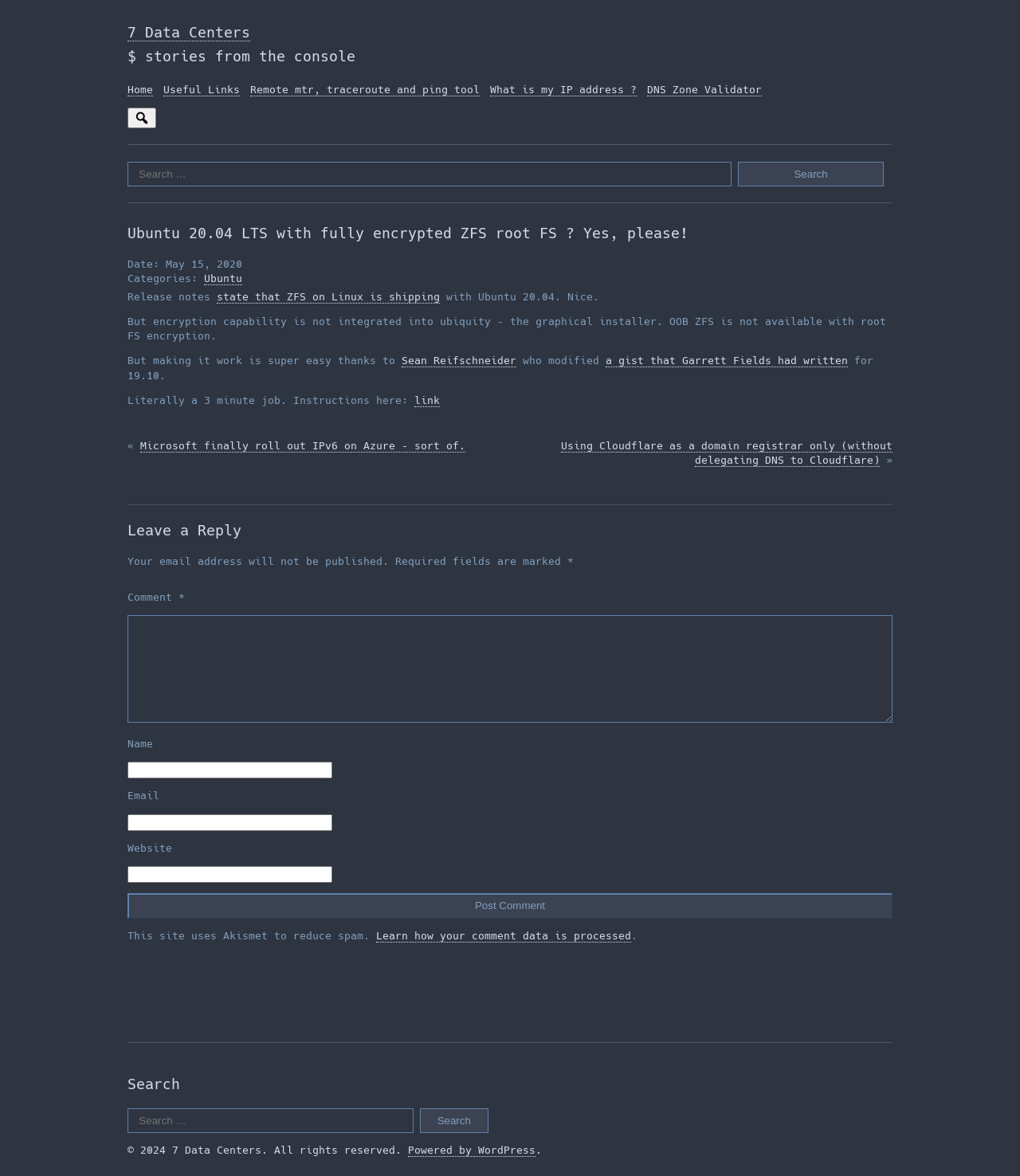Answer the following query concisely with a single word or phrase:
What is the name of the company powering the website?

WordPress